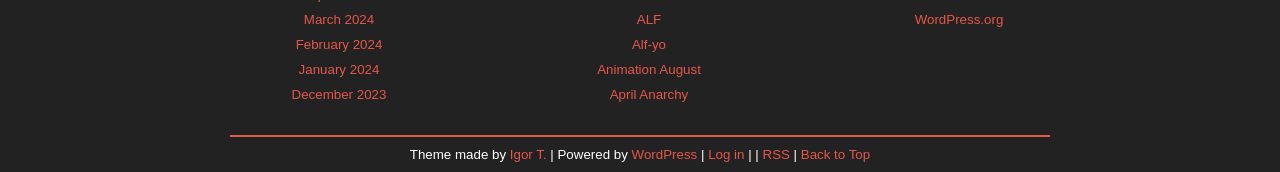What is the purpose of the 'Back to Top' link?
Could you please answer the question thoroughly and with as much detail as possible?

The presence of a link element with the text 'Back to Top' implies that it is intended to allow users to quickly scroll back to the top of the webpage, likely from a lower section of the page.